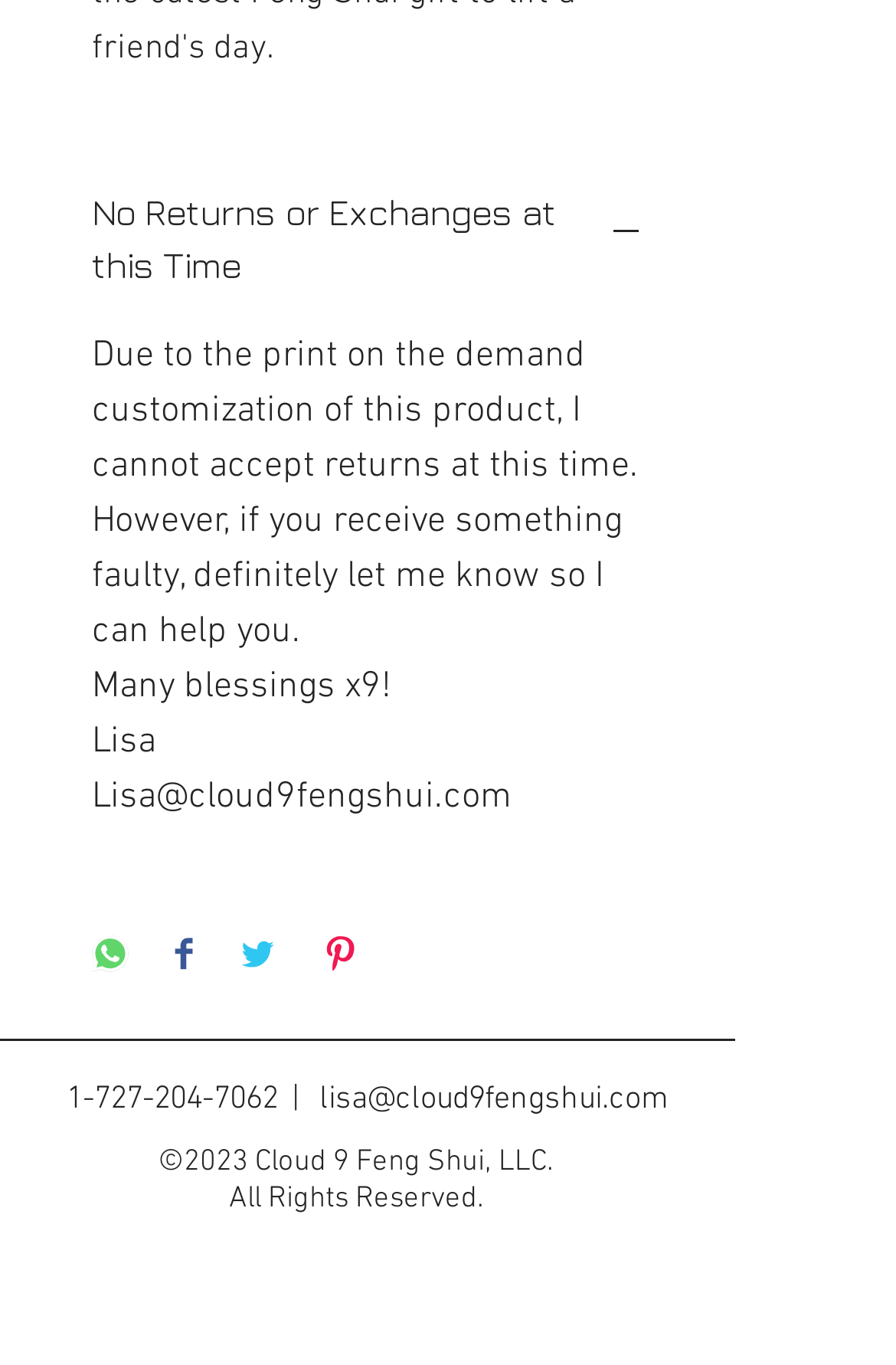Please find and report the bounding box coordinates of the element to click in order to perform the following action: "Contact Lisa via phone". The coordinates should be expressed as four float numbers between 0 and 1, in the format [left, top, right, bottom].

[0.074, 0.792, 0.31, 0.82]